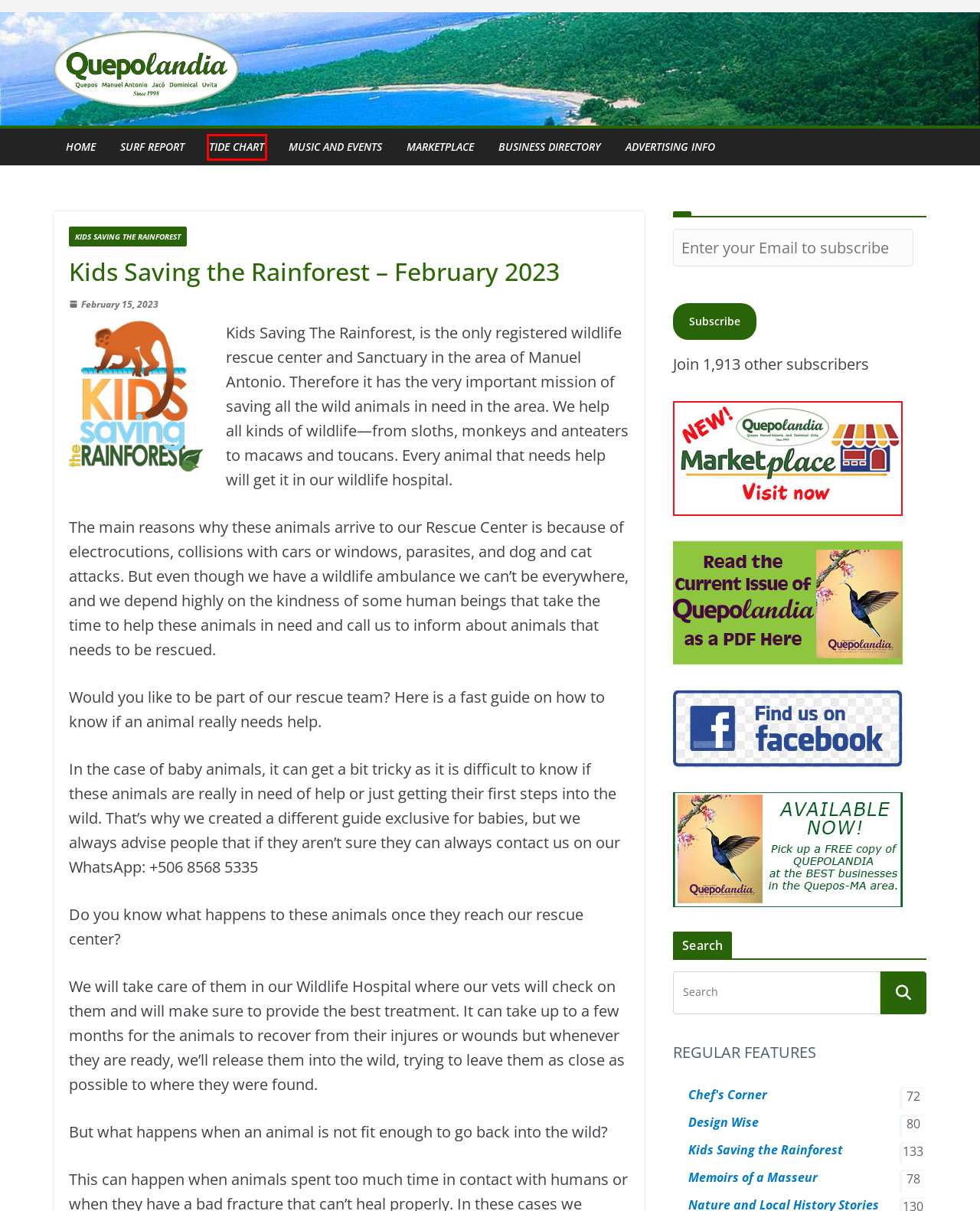Given a screenshot of a webpage with a red bounding box highlighting a UI element, choose the description that best corresponds to the new webpage after clicking the element within the red bounding box. Here are your options:
A. Chef’s Corner – Quepolandia
B. Tide Chart – Quepolandia
C. Kids Saving the Rainforest – Quepolandia
D. Advertising Info – Quepolandia
E. Business Directory – Quepolandia
F. Quepolandia – Guide to the Quepos-Manuel Antonio Area
G. Quepolandia
H. Memoirs of a Masseur – Quepolandia

B